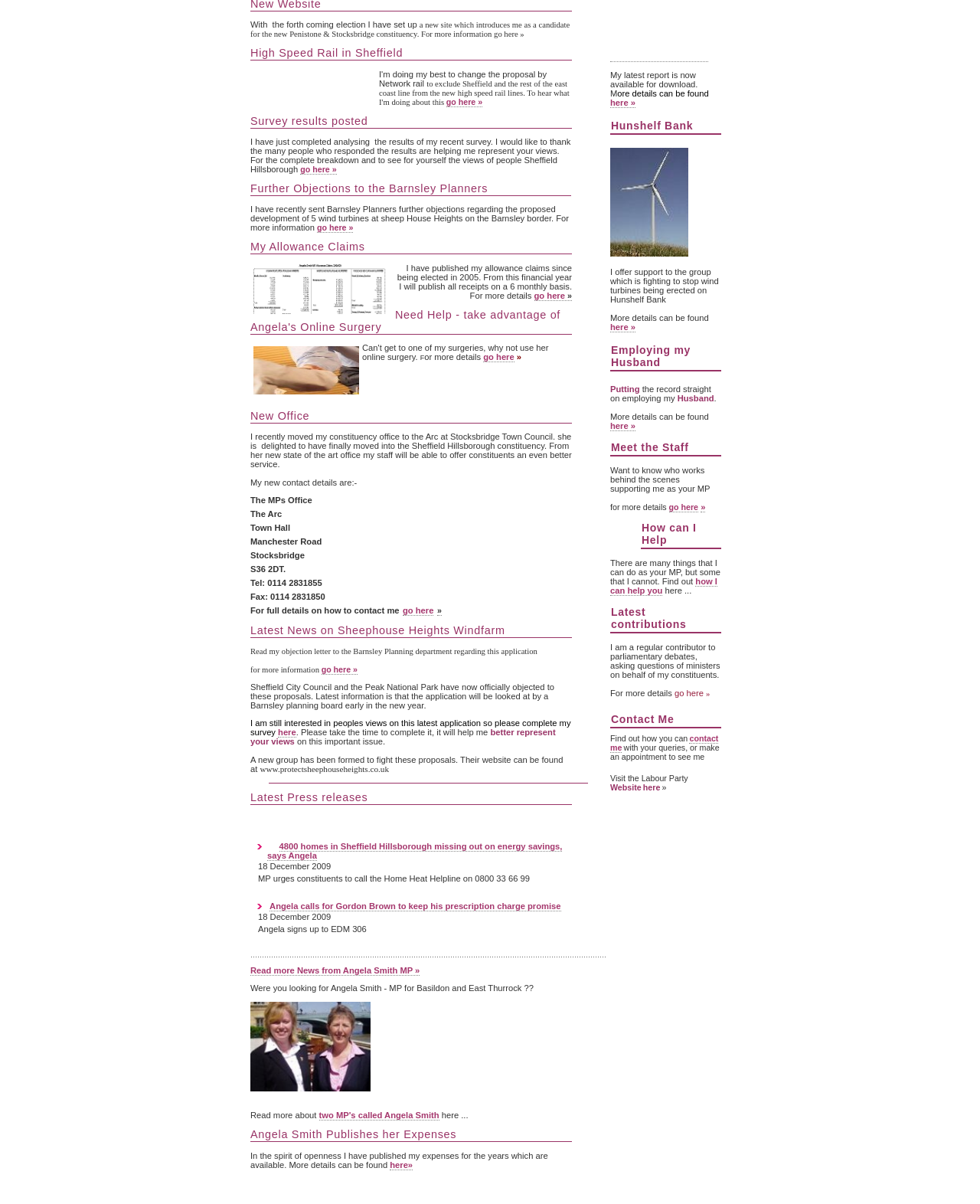Determine the bounding box coordinates of the UI element described by: "contact me".

[0.623, 0.612, 0.733, 0.626]